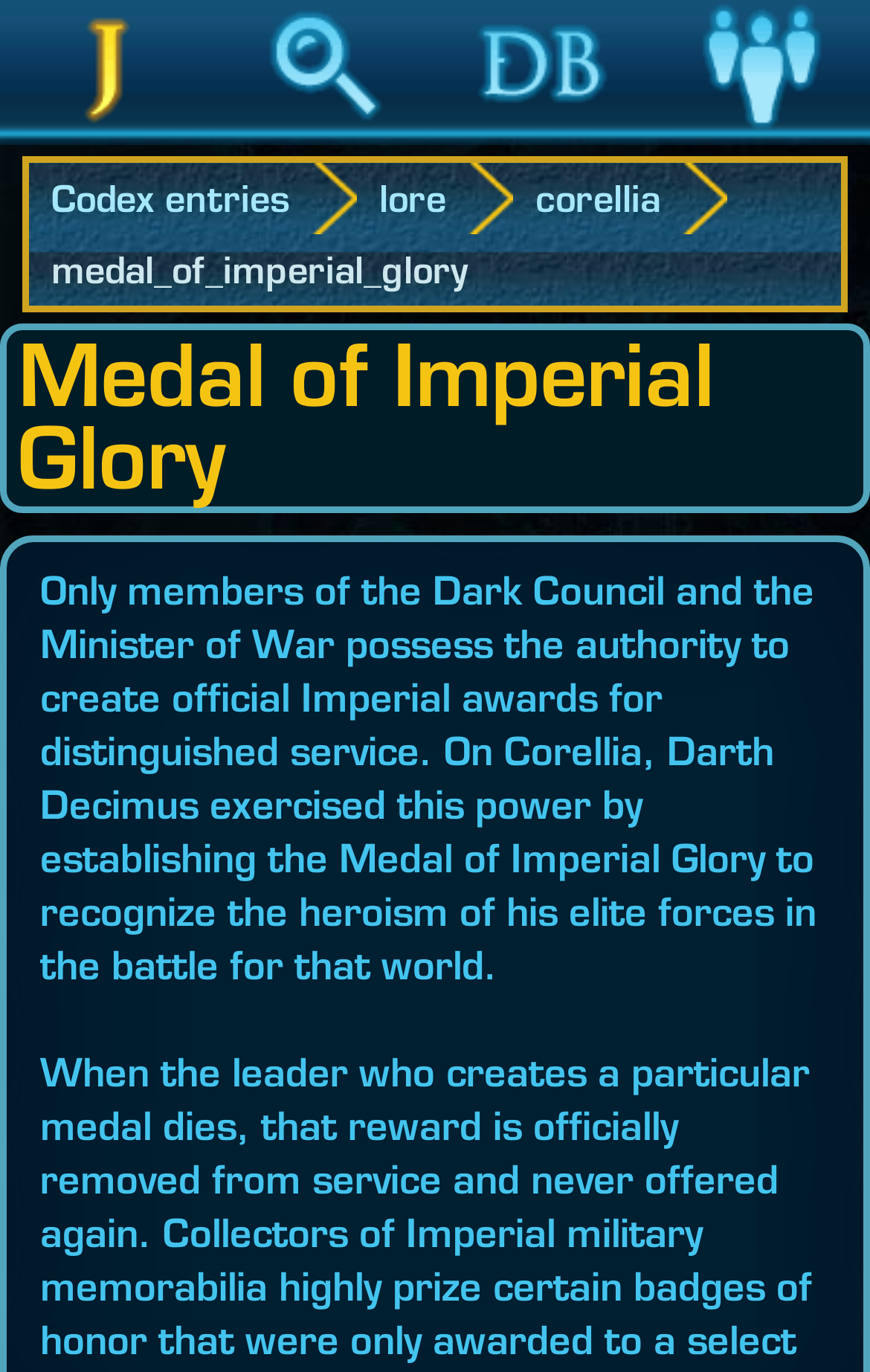Generate a thorough description of the webpage.

The webpage is about the "Medal of Imperial Glory" in the context of Star Wars: The Old Republic (SWTOR). At the top, there are four links: "Jedipedia", "Search", "Database", and "Community", aligned horizontally across the page. Below these links, there are three more links: "Codex entries", "lore", and "corellia", also aligned horizontally.

The main content of the page is a section dedicated to the "Medal of Imperial Glory". This section has a heading with the same title, and below it, there is a paragraph of text that explains the medal's purpose and origin. The text states that only high-ranking officials can create official Imperial awards, and that Darth Decimus established the Medal of Imperial Glory to recognize the heroism of his elite forces during the battle for Corellia.